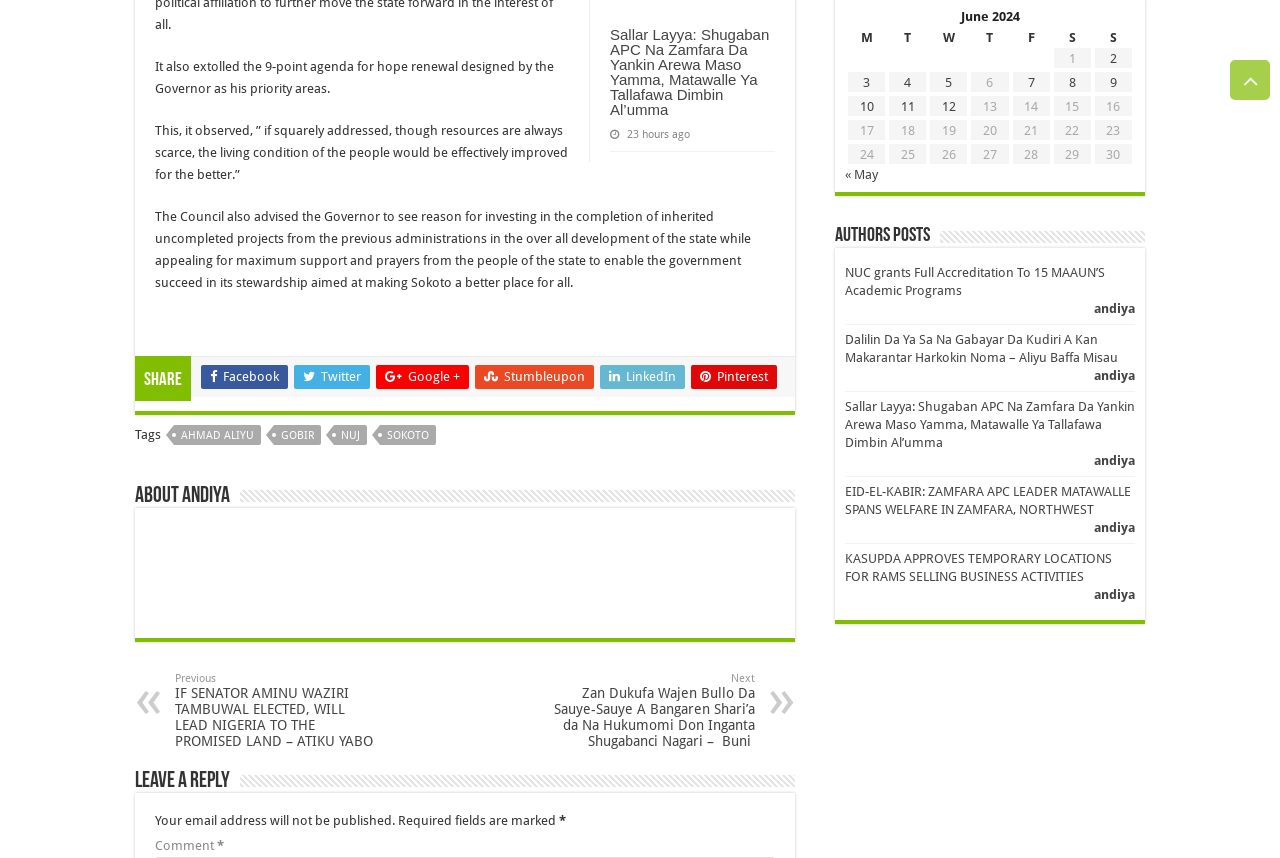Refer to the screenshot and answer the following question in detail:
What are the social media platforms available for sharing?

The social media platforms are obtained from the link elements with IDs 586 to 591, which are child elements of the root element. These elements have text contents ' Facebook', ' Twitter', ' Google+', ' Stumbleupon', ' LinkedIn', and ' Pinterest', respectively, indicating the available social media platforms for sharing.